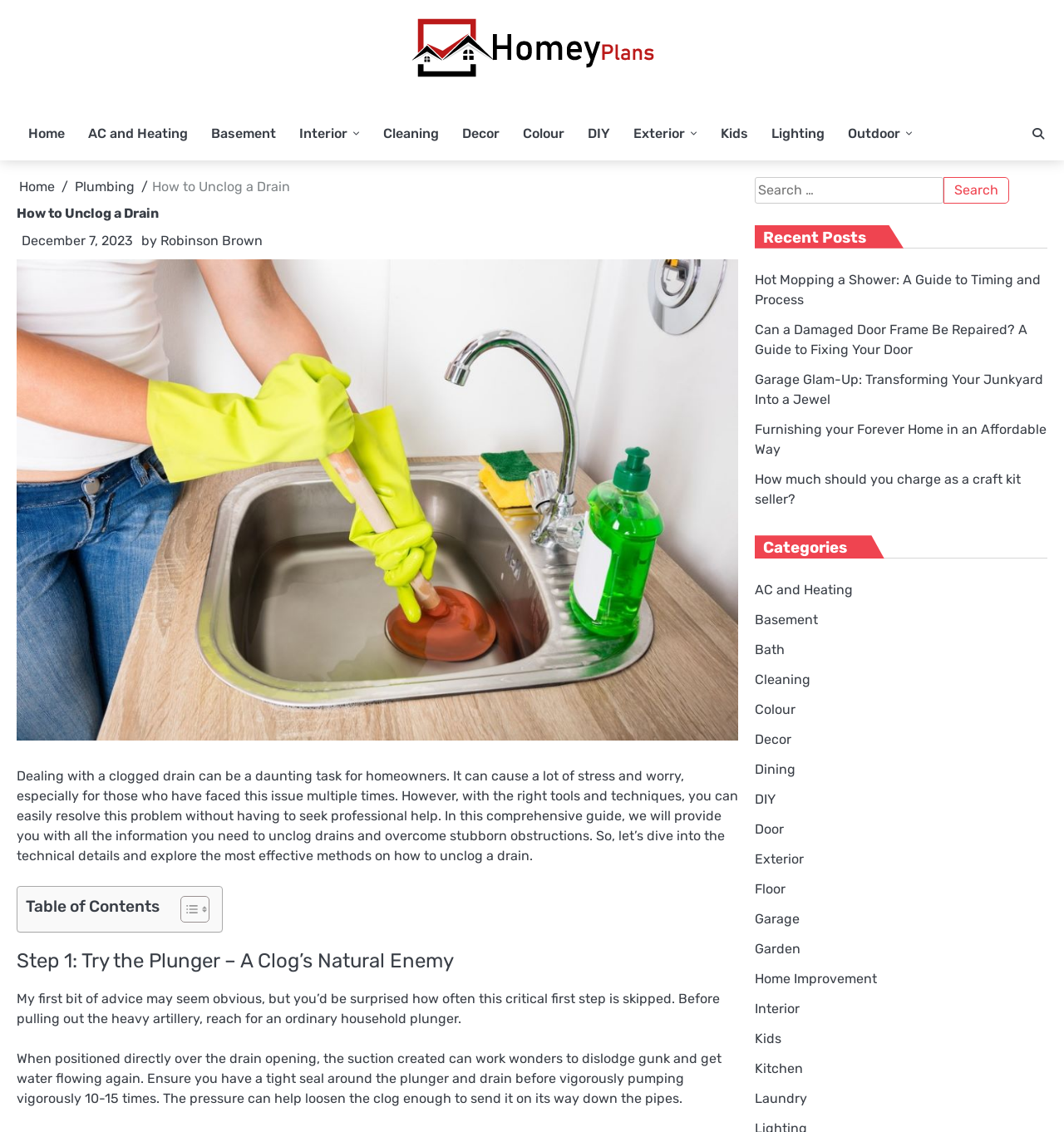Given the element description, predict the bounding box coordinates in the format (top-left x, top-left y, bottom-right x, bottom-right y), using floating point numbers between 0 and 1: parent_node: Search for: value="Search"

[0.887, 0.156, 0.948, 0.18]